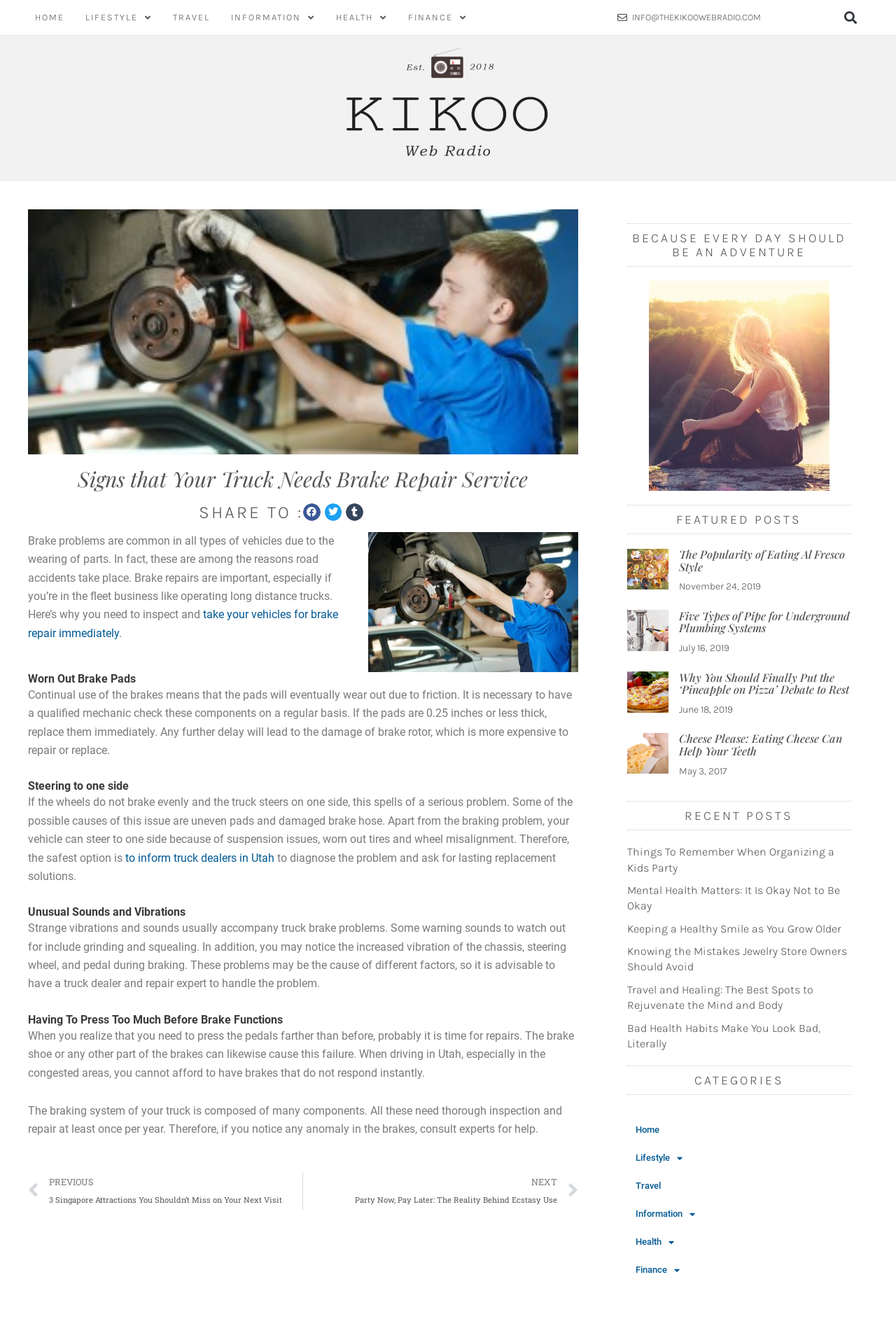Please locate the clickable area by providing the bounding box coordinates to follow this instruction: "Learn about eating al fresco style".

[0.758, 0.412, 0.943, 0.433]